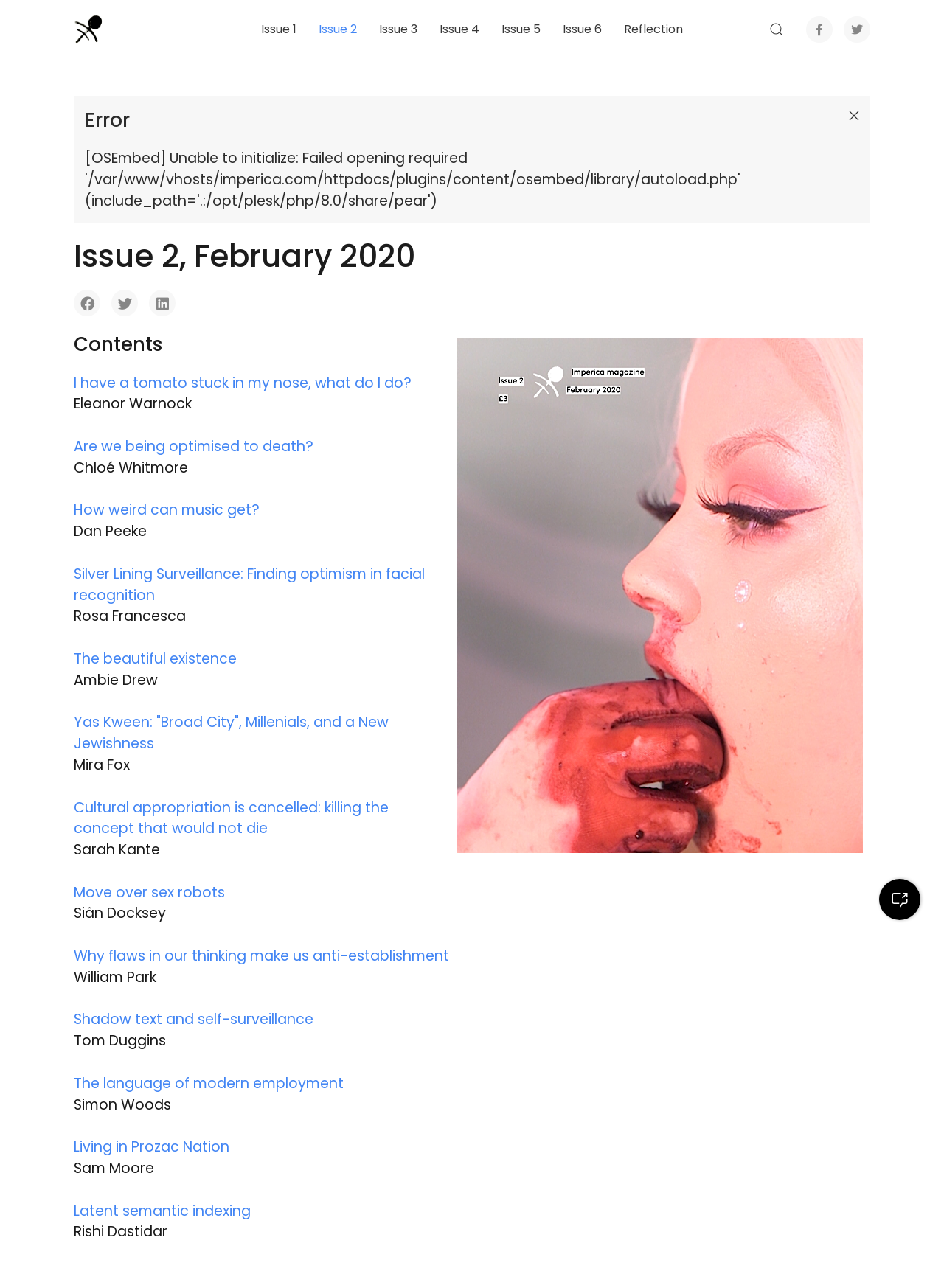What is the author of the article 'Are we being optimised to death?'?
Respond to the question with a single word or phrase according to the image.

Chloé Whitmore